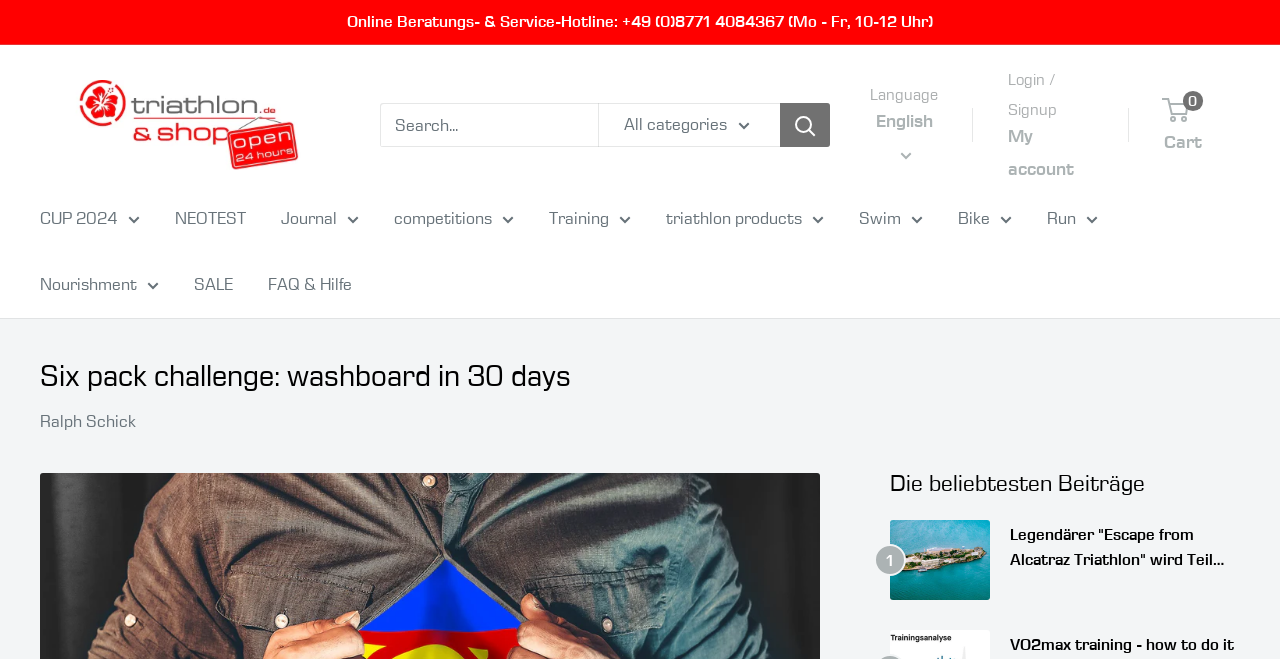Find the bounding box coordinates of the element's region that should be clicked in order to follow the given instruction: "Browse triathlon products". The coordinates should consist of four float numbers between 0 and 1, i.e., [left, top, right, bottom].

[0.52, 0.308, 0.644, 0.356]